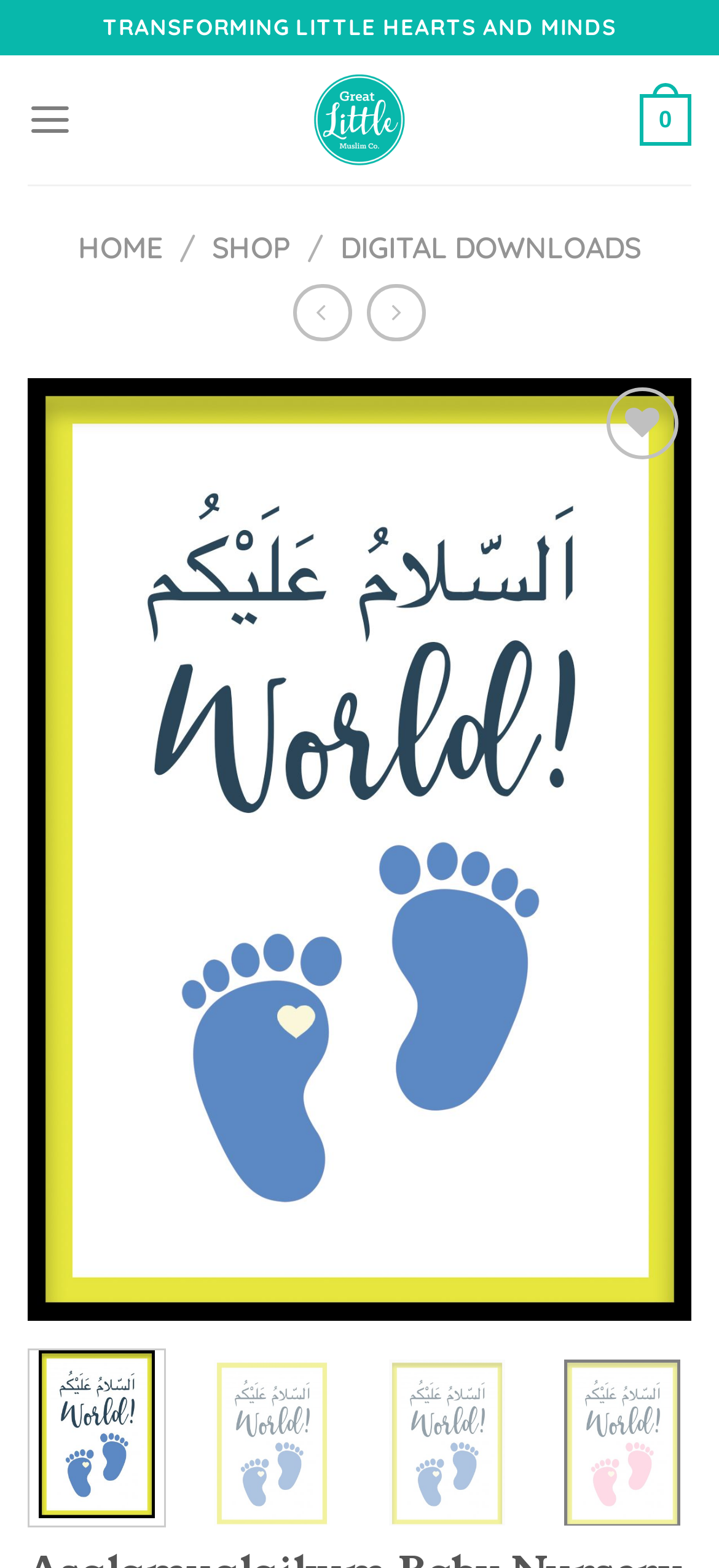Determine the bounding box coordinates of the area to click in order to meet this instruction: "View the 'Asalamualaikum Baby Nursery Art Print' image".

[0.038, 0.242, 0.962, 0.843]